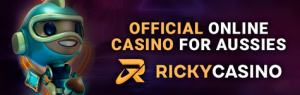What is the shape of the Ricky Casino logo? Using the information from the screenshot, answer with a single word or phrase.

Not specified